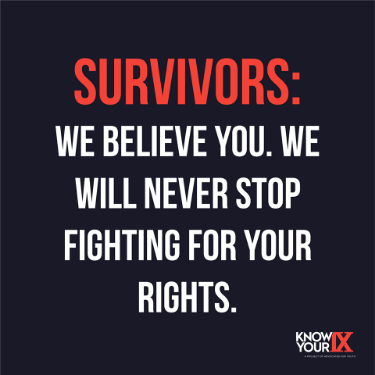Describe the image thoroughly, including all noticeable details.

The image features a powerful graphic with the bold text "SURVIVORS: WE BELIEVE YOU. WE WILL NEVER STOP FIGHTING FOR YOUR RIGHTS." This statement is set against a dark background, emphasizing the urgent message of support and advocacy for survivors of sexual assault and harassment. The design reflects the campaign associated with Title IX, particularly highlighting the commitment to uphold the rights of individuals affected by these issues. In the bottom right corner, the logo "KNOW YOUR IX" signifies a resource dedicated to informing and empowering students regarding their rights under Title IX, reinforcing the theme of awareness and support for those impacted by sexual misconduct in educational settings.